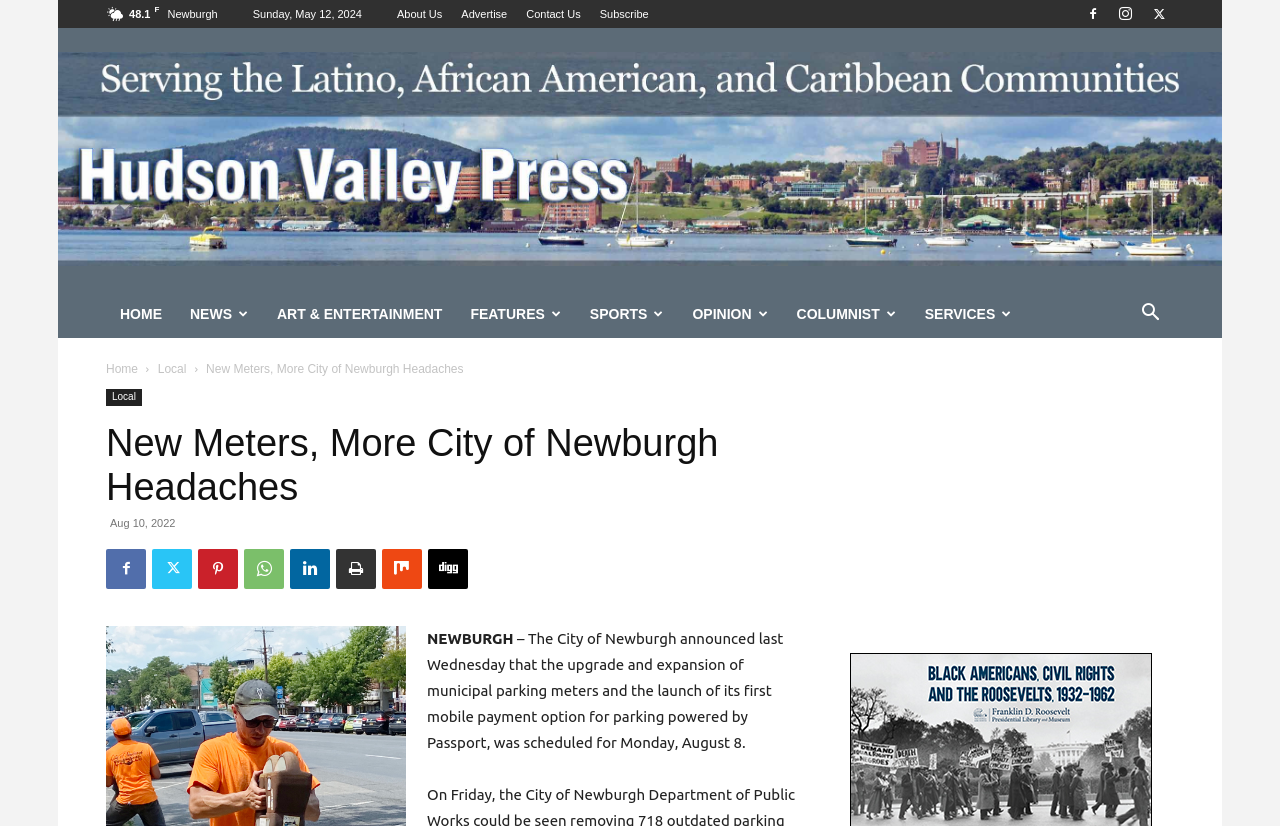Please identify the bounding box coordinates of the clickable region that I should interact with to perform the following instruction: "Go to the 'HOME' page". The coordinates should be expressed as four float numbers between 0 and 1, i.e., [left, top, right, bottom].

[0.083, 0.351, 0.138, 0.409]